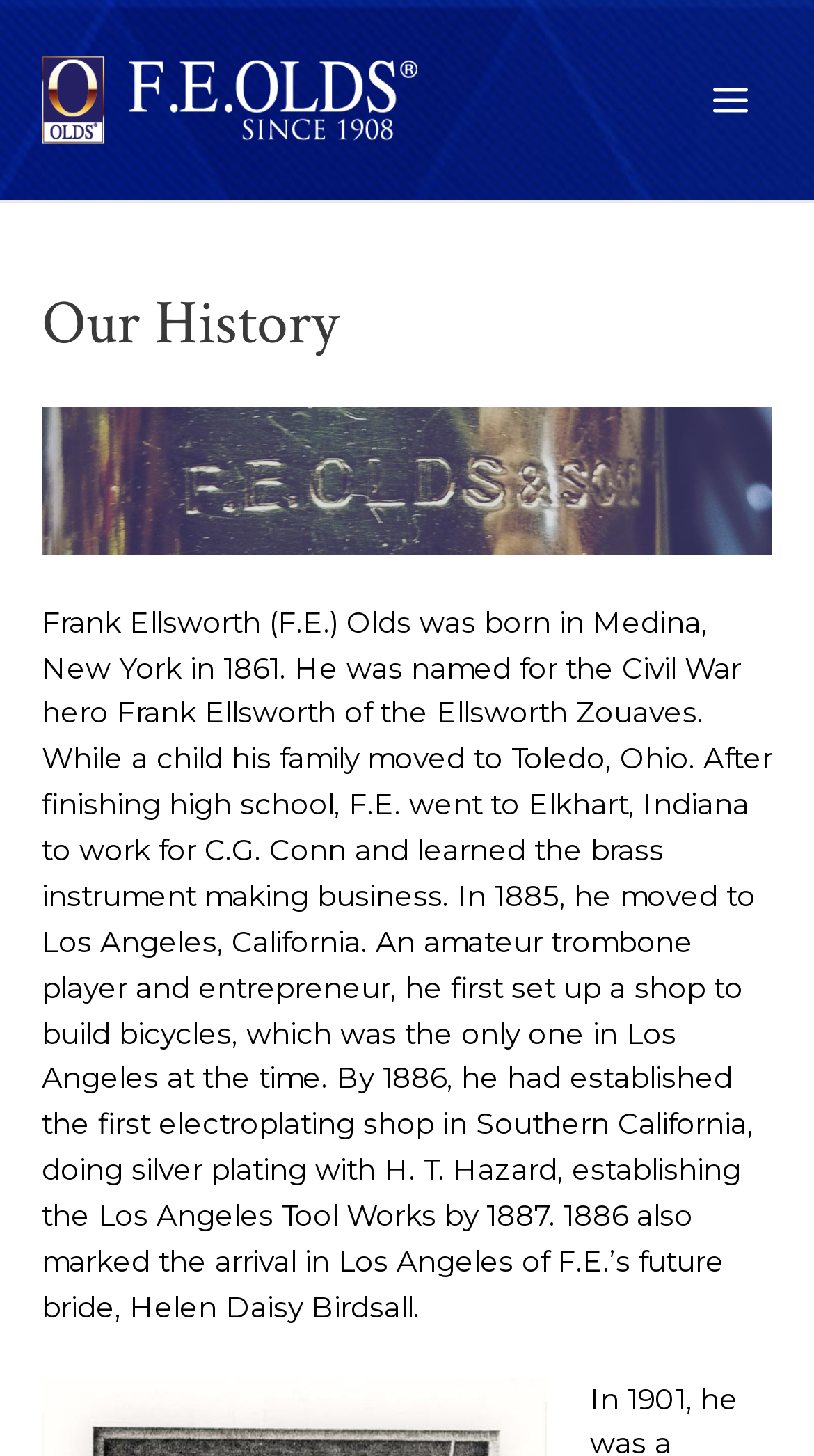Using the format (top-left x, top-left y, bottom-right x, bottom-right y), provide the bounding box coordinates for the described UI element. All values should be floating point numbers between 0 and 1: Main Menu

[0.845, 0.04, 0.949, 0.098]